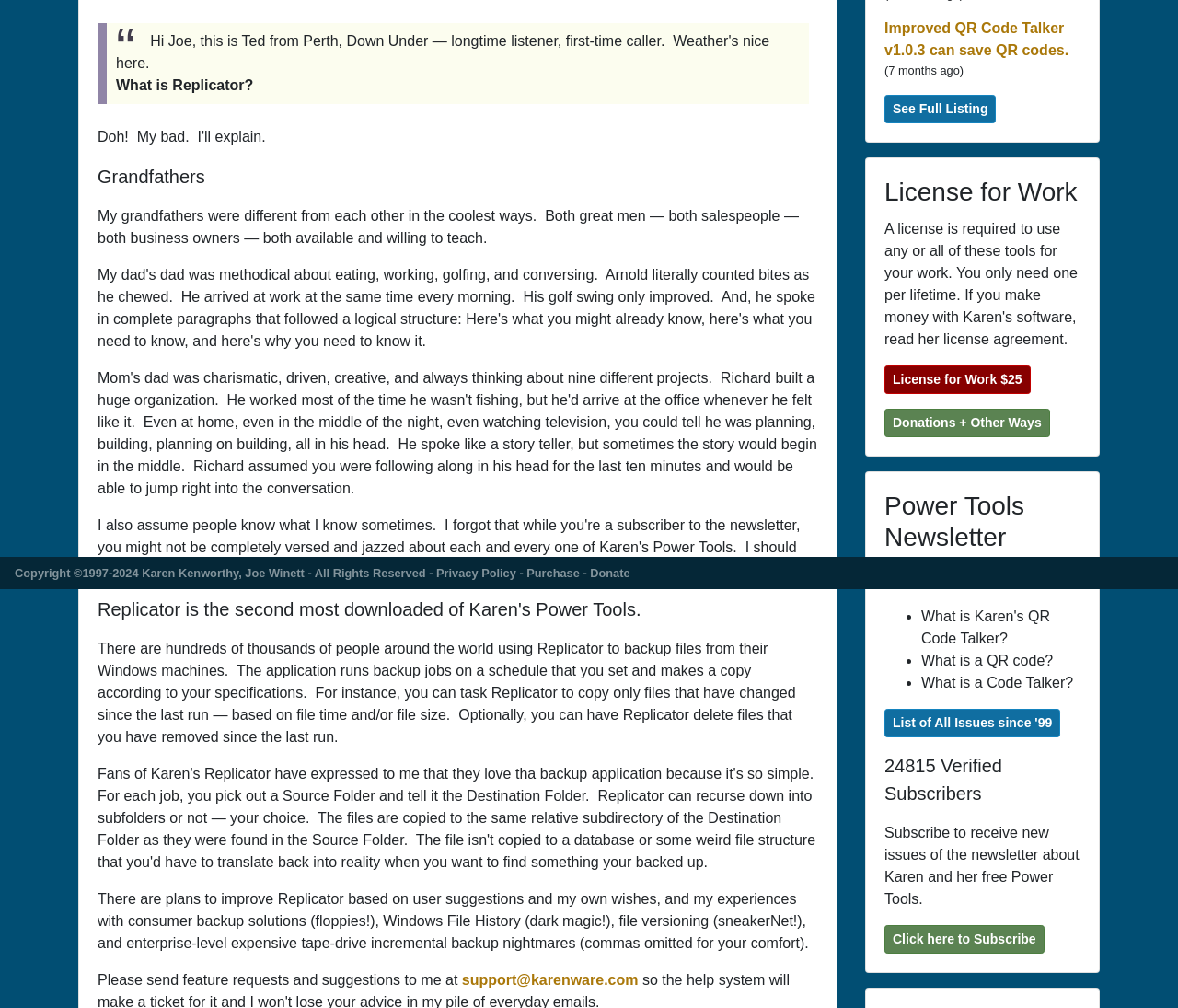Locate the bounding box of the UI element defined by this description: "support@karenware.com". The coordinates should be given as four float numbers between 0 and 1, formatted as [left, top, right, bottom].

[0.392, 0.965, 0.542, 0.98]